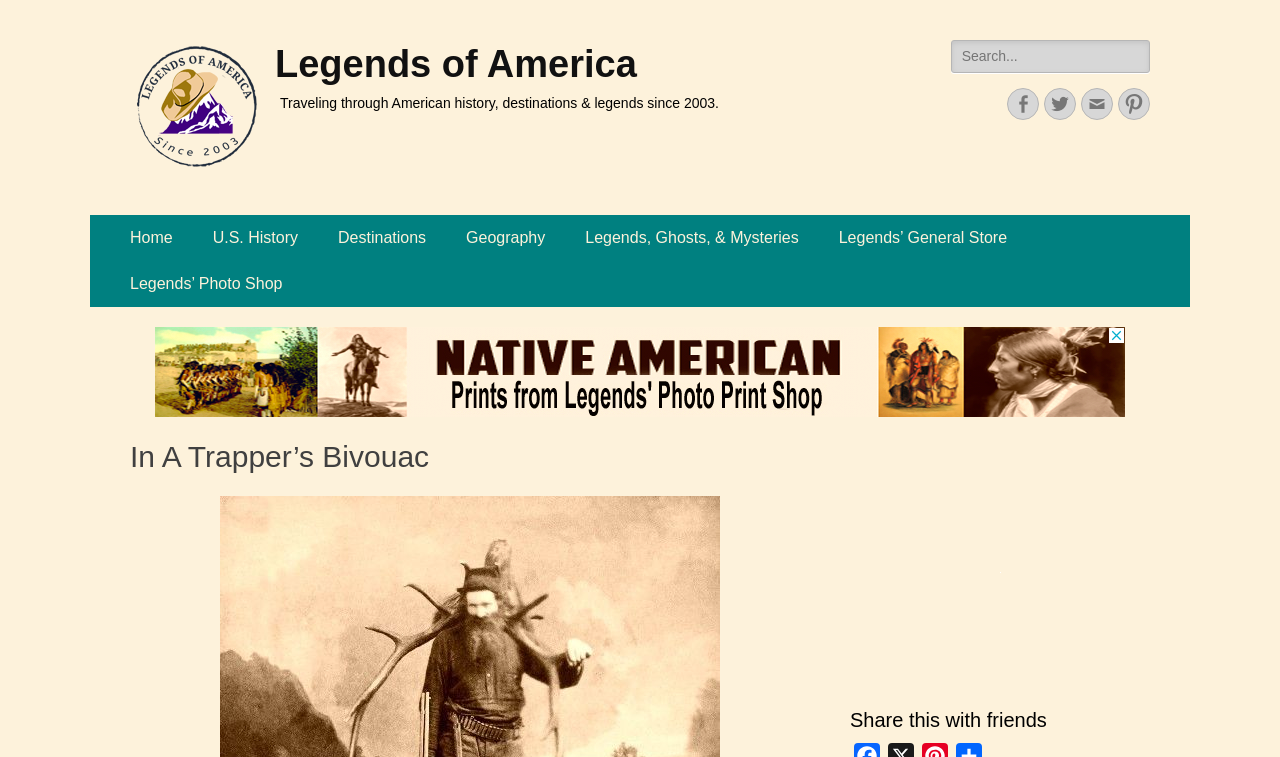From the webpage screenshot, predict the bounding box of the UI element that matches this description: "Table of Contents".

None